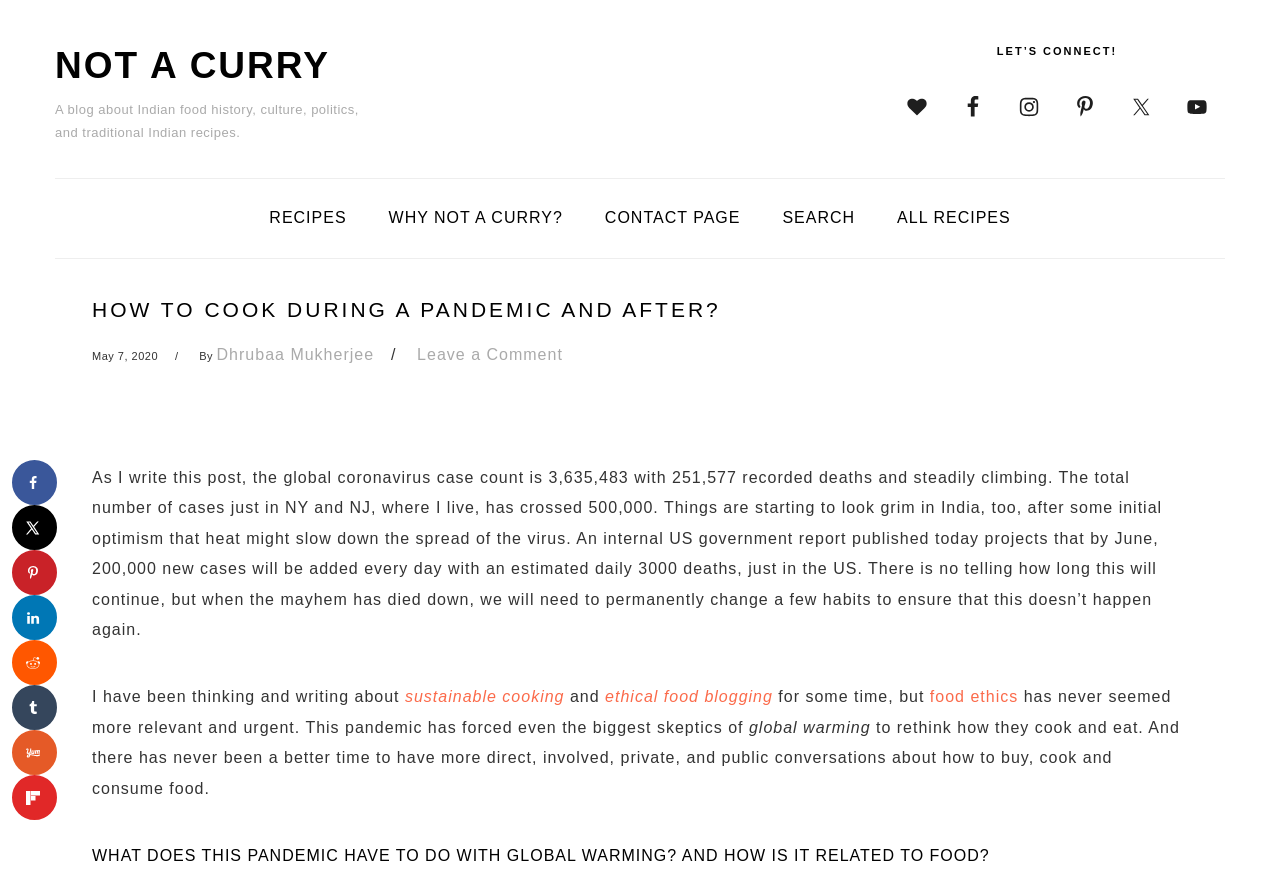How many social media links are there?
Answer the question with a thorough and detailed explanation.

There are five social media links at the top right corner of the webpage, which are Facebook, Instagram, Pinterest, Twitter, and YouTube. These links allow users to connect with the blog on various social media platforms.